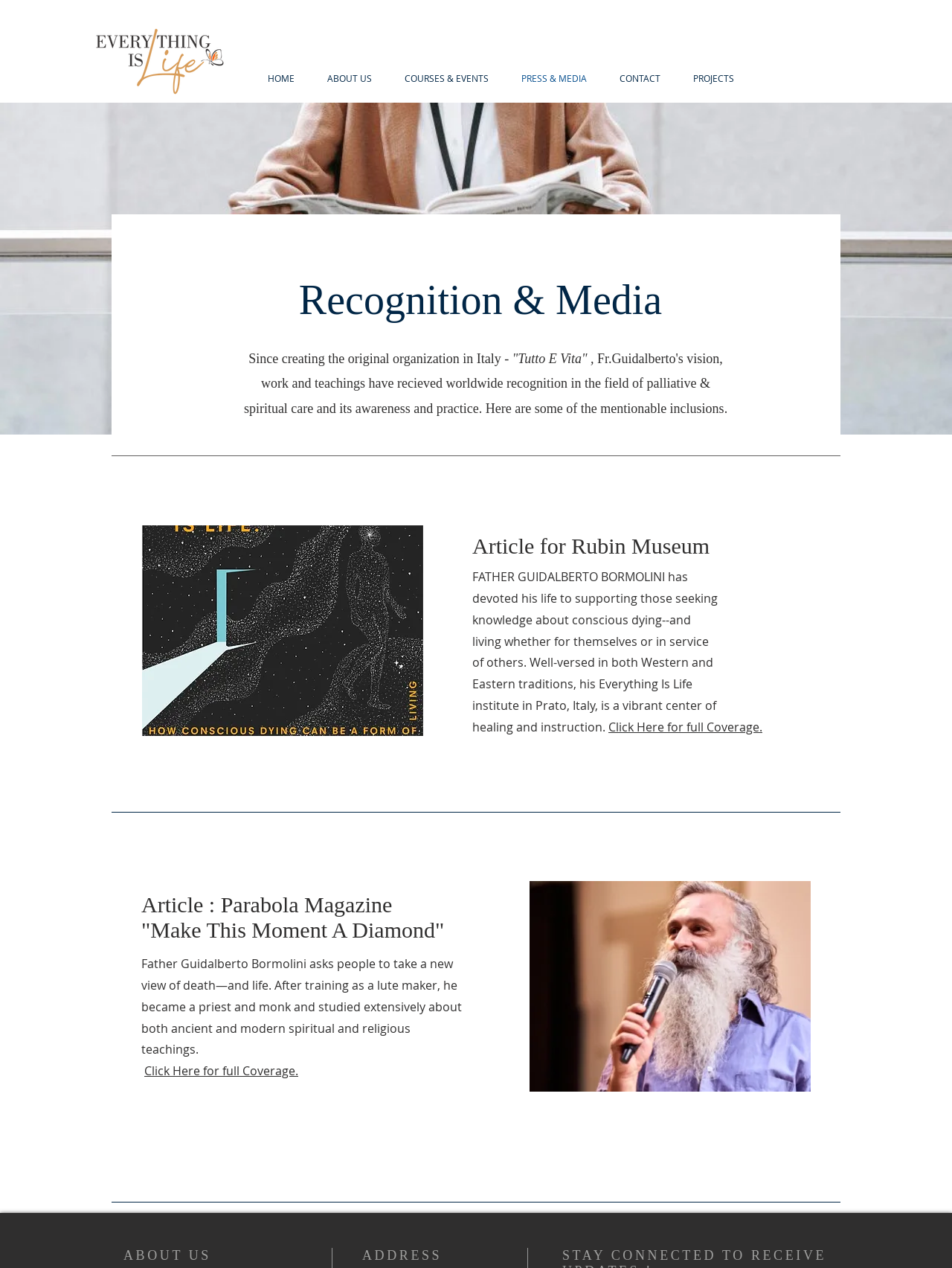Please give the bounding box coordinates of the area that should be clicked to fulfill the following instruction: "Click the link to full Coverage of Father Guidalberto Bormolini". The coordinates should be in the format of four float numbers from 0 to 1, i.e., [left, top, right, bottom].

[0.639, 0.567, 0.801, 0.58]